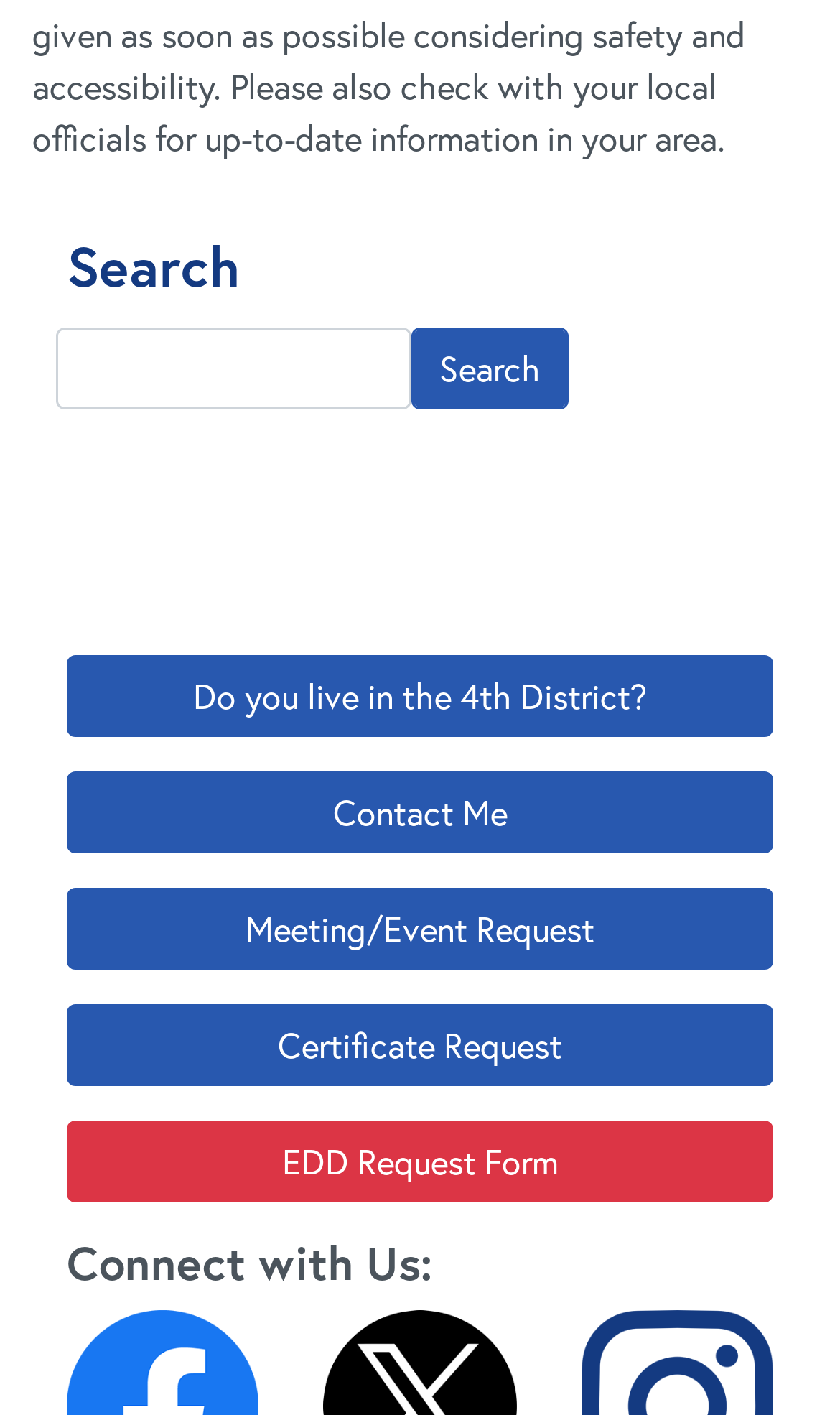What is the text of the second link?
Kindly offer a comprehensive and detailed response to the question.

The second link on the webpage is 'Contact Me', which is located below the search box and has a bounding box coordinate of [0.079, 0.545, 0.921, 0.603]. This link is one of the options to connect with the person represented by this webpage.